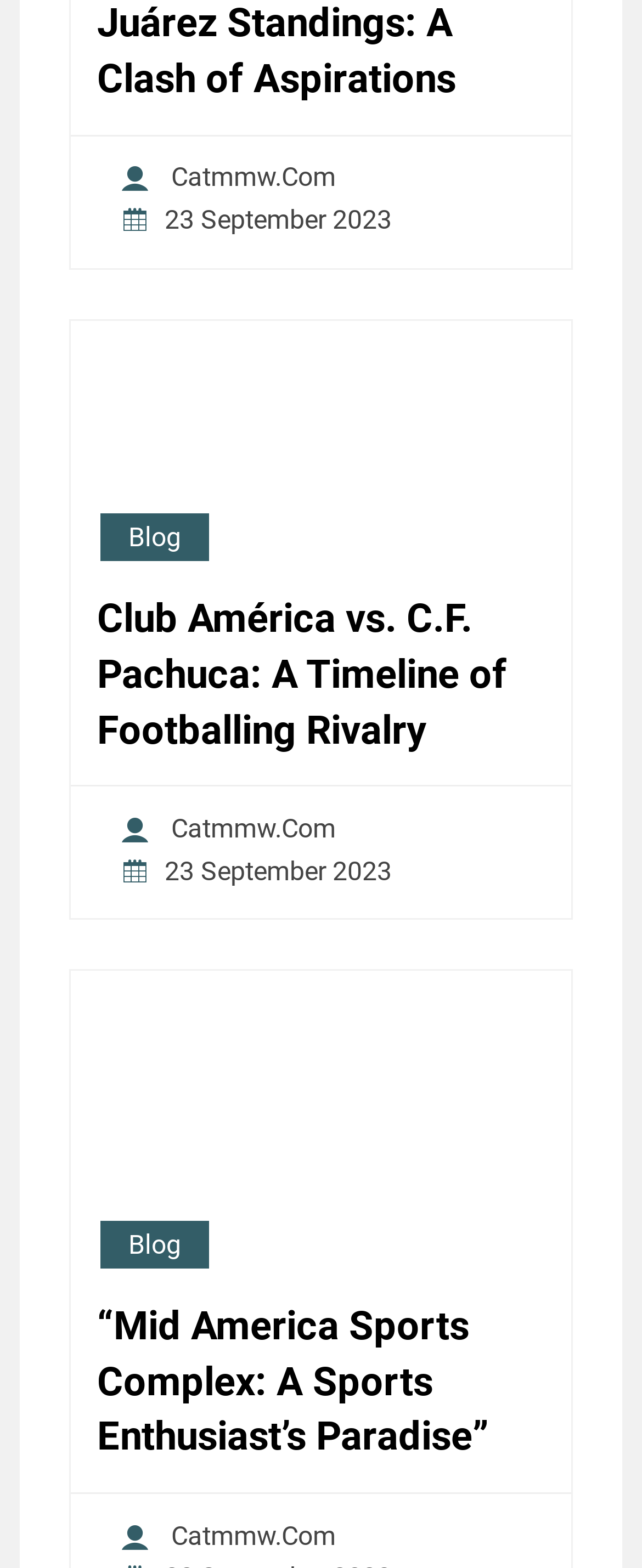What is the category of the first article?
Refer to the image and provide a one-word or short phrase answer.

Blog